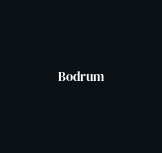What can visitors do to enhance their travel experience?
Give a single word or phrase as your answer by examining the image.

Learn more about Bodrum and related tours